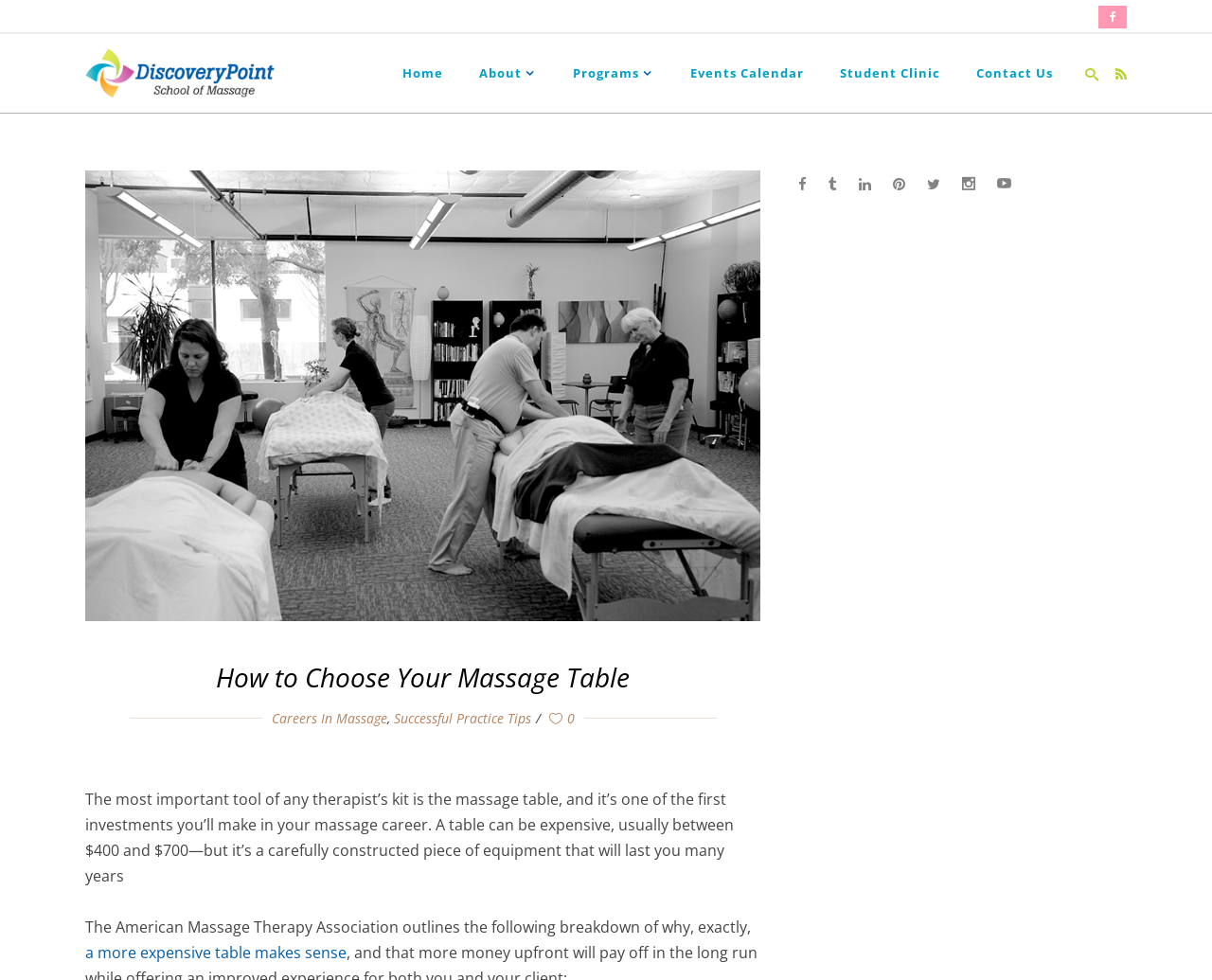Identify the bounding box coordinates for the UI element described as follows: Events Calendar. Use the format (top-left x, top-left y, bottom-right x, bottom-right y) and ensure all values are floating point numbers between 0 and 1.

[0.555, 0.035, 0.678, 0.115]